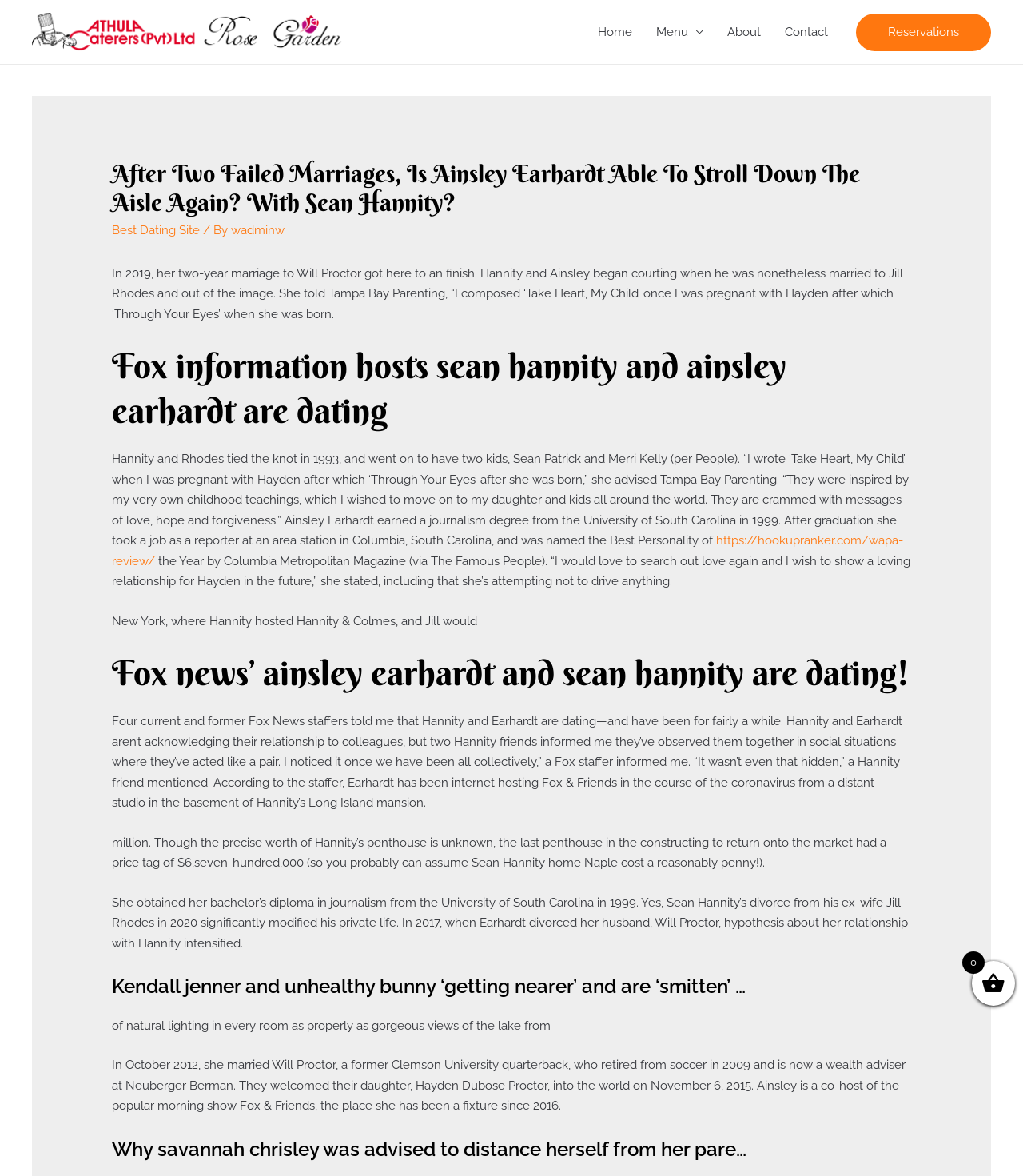Who is Sean Hannity's ex-wife?
Using the picture, provide a one-word or short phrase answer.

Jill Rhodes